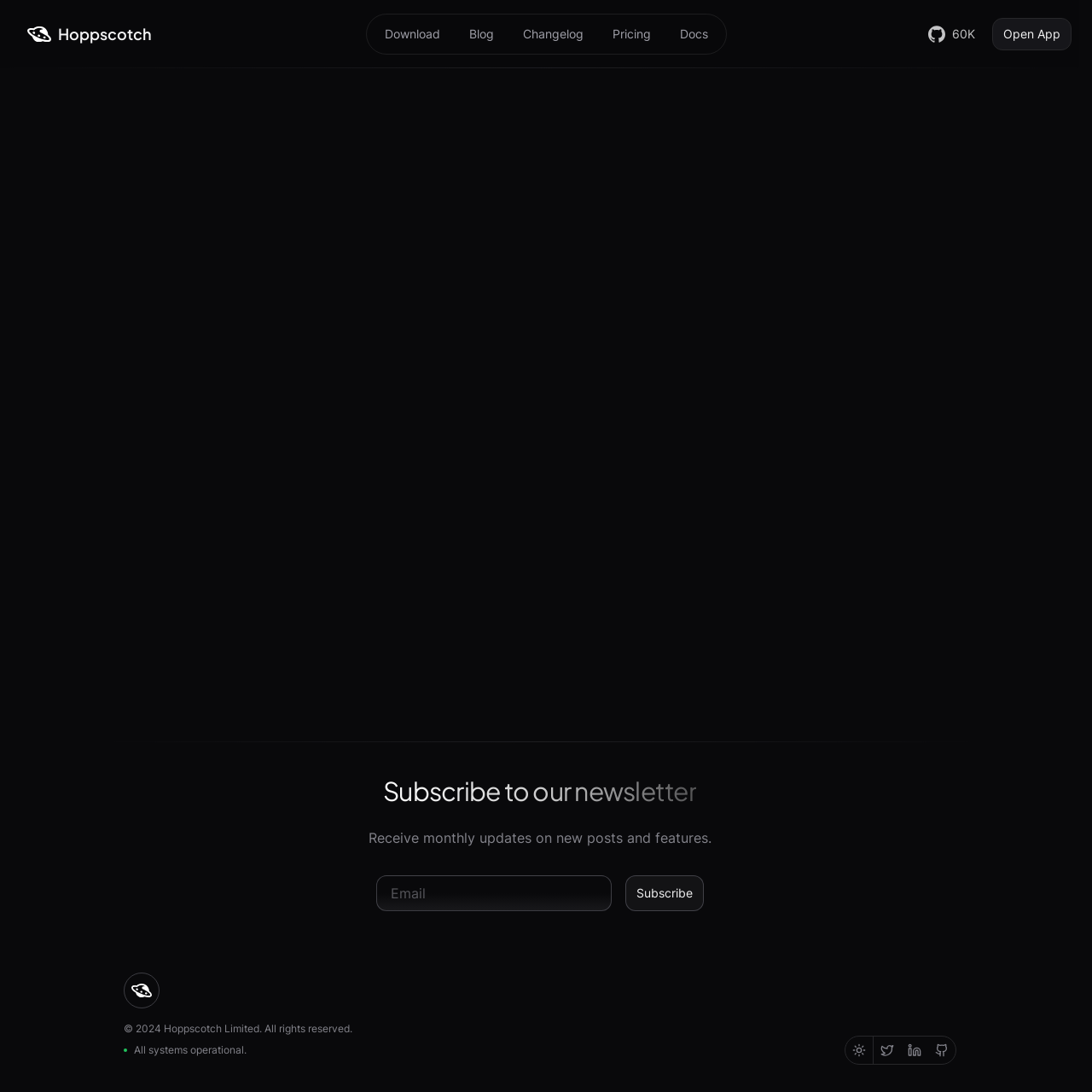Can you specify the bounding box coordinates for the region that should be clicked to fulfill this instruction: "Check the Twitter link".

[0.8, 0.949, 0.825, 0.974]